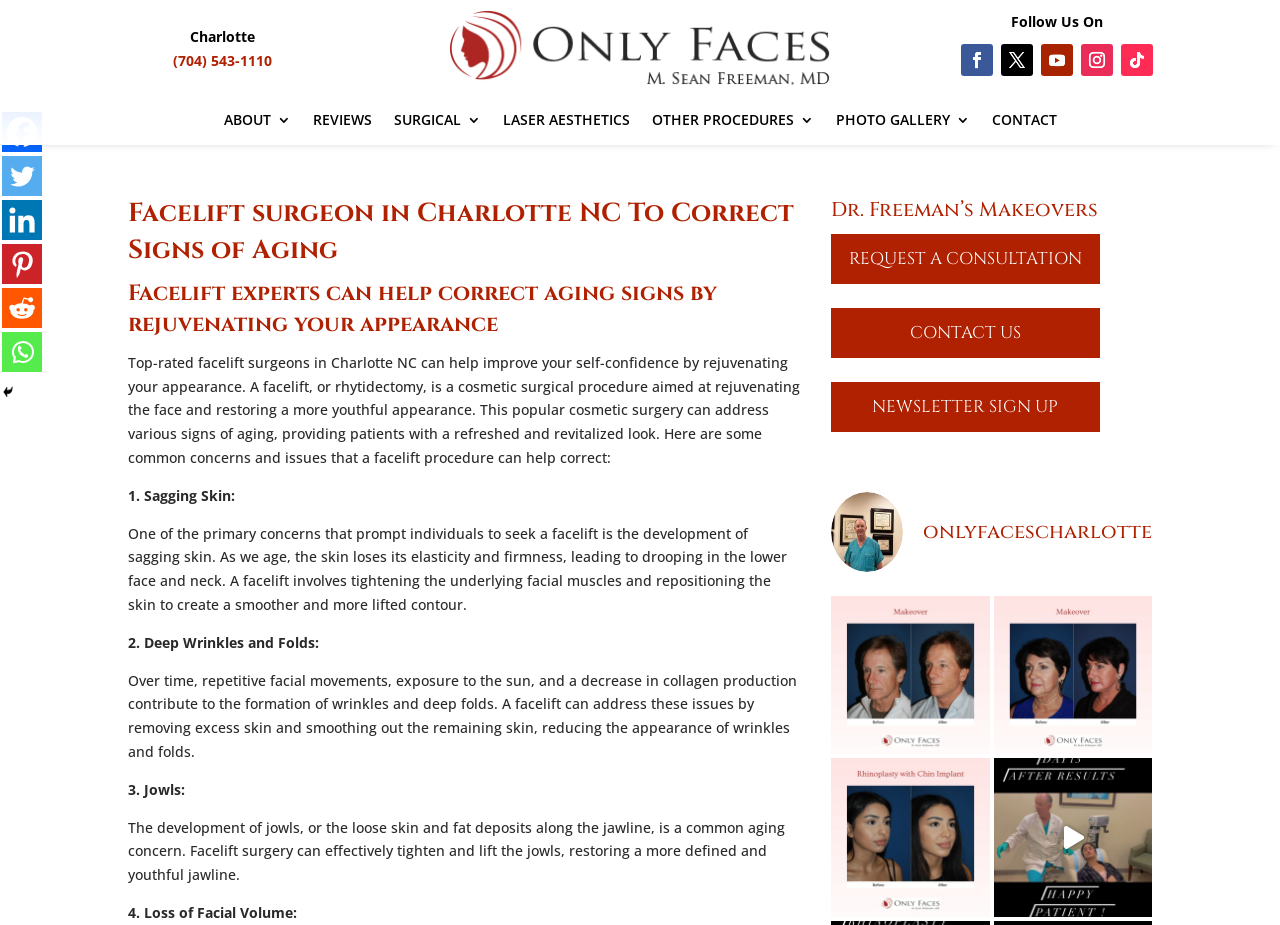What is the name of the doctor?
Please provide a comprehensive answer based on the information in the image.

I found the doctor's name by looking at the heading element that says 'Dr. Freeman’s Makeovers' and the image element with the text 'Dr. Sean M Freeman'.